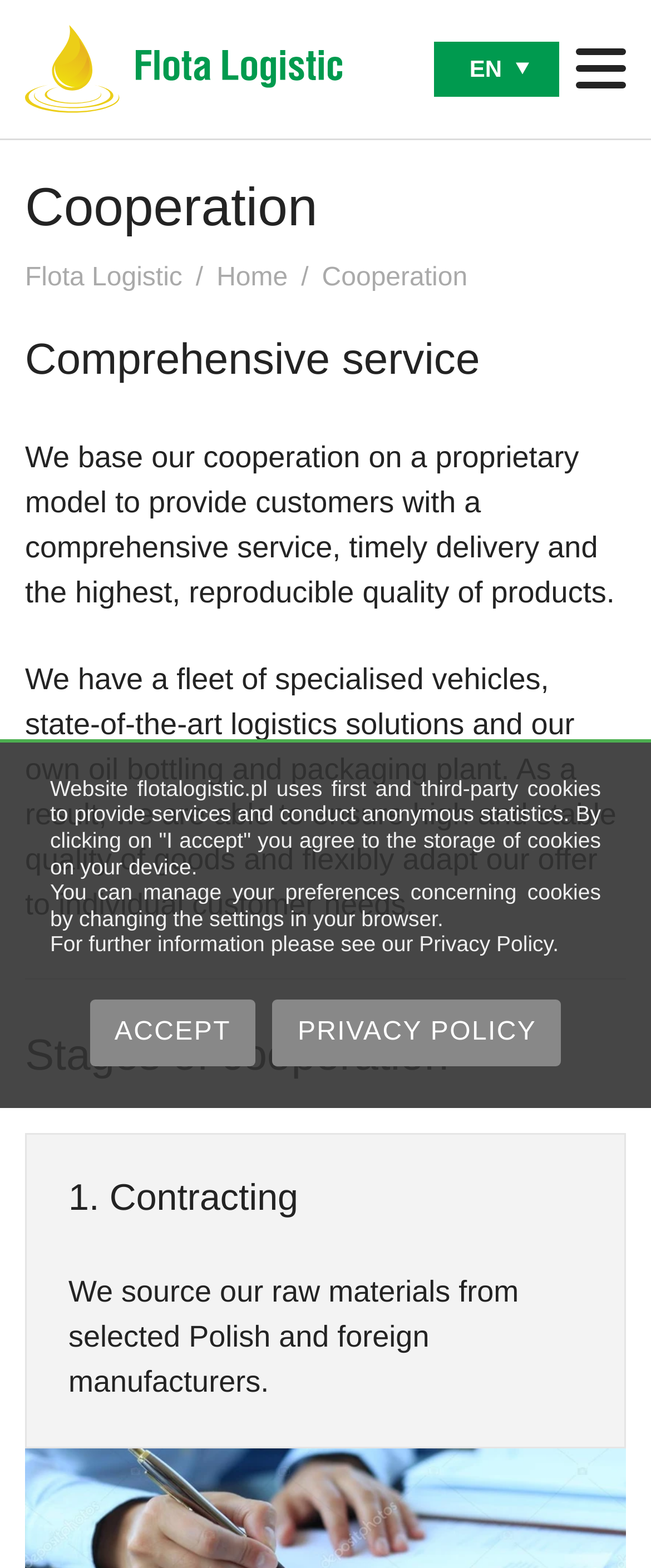What is the company's business?
Based on the visual details in the image, please answer the question thoroughly.

The company, Flota Logistic, is involved in the business of vegetable oils, as indicated by the comprehensive service description and the mention of oil bottling and packaging plant.